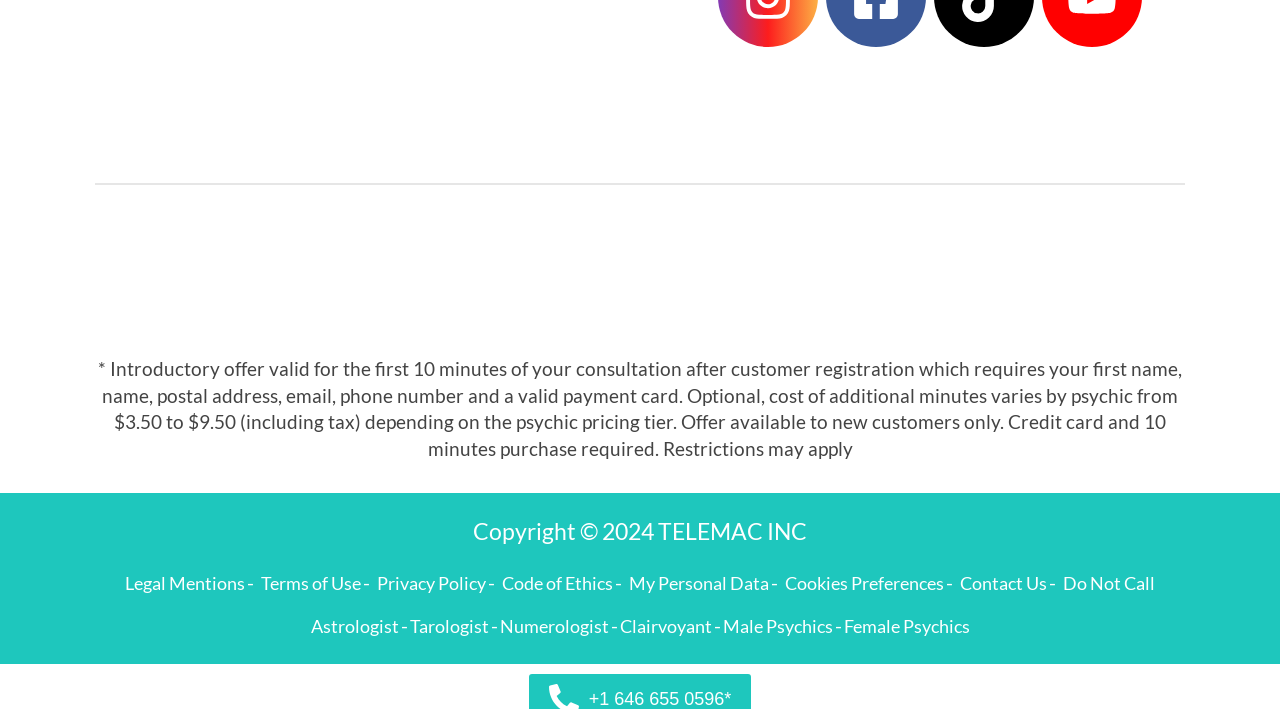What is the logo positioned above?
Look at the image and answer the question with a single word or phrase.

Introductory offer text